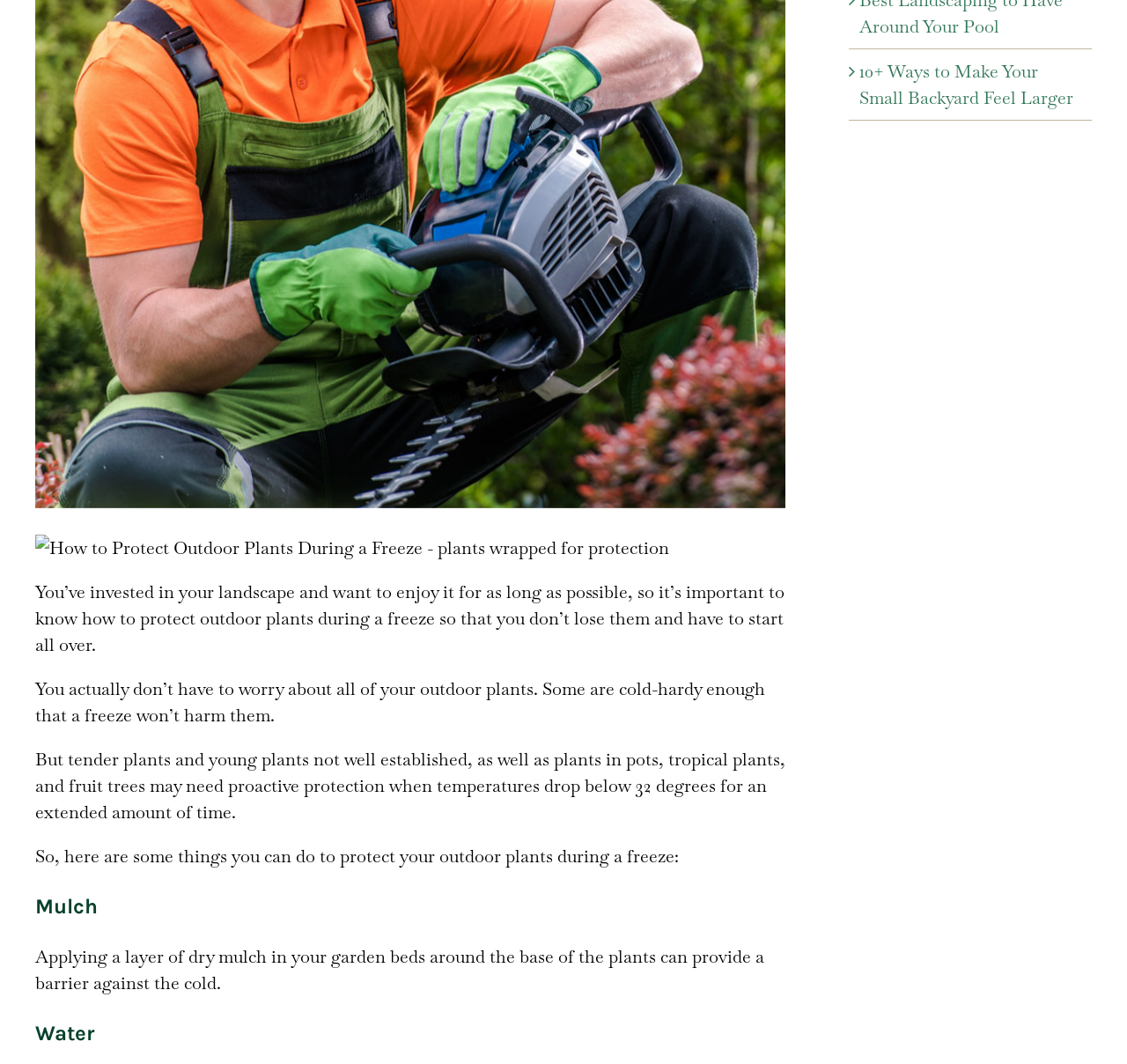For the element described, predict the bounding box coordinates as (top-left x, top-left y, bottom-right x, bottom-right y). All values should be between 0 and 1. Element description: Misting System Installation Fresno

[0.275, 0.215, 0.481, 0.273]